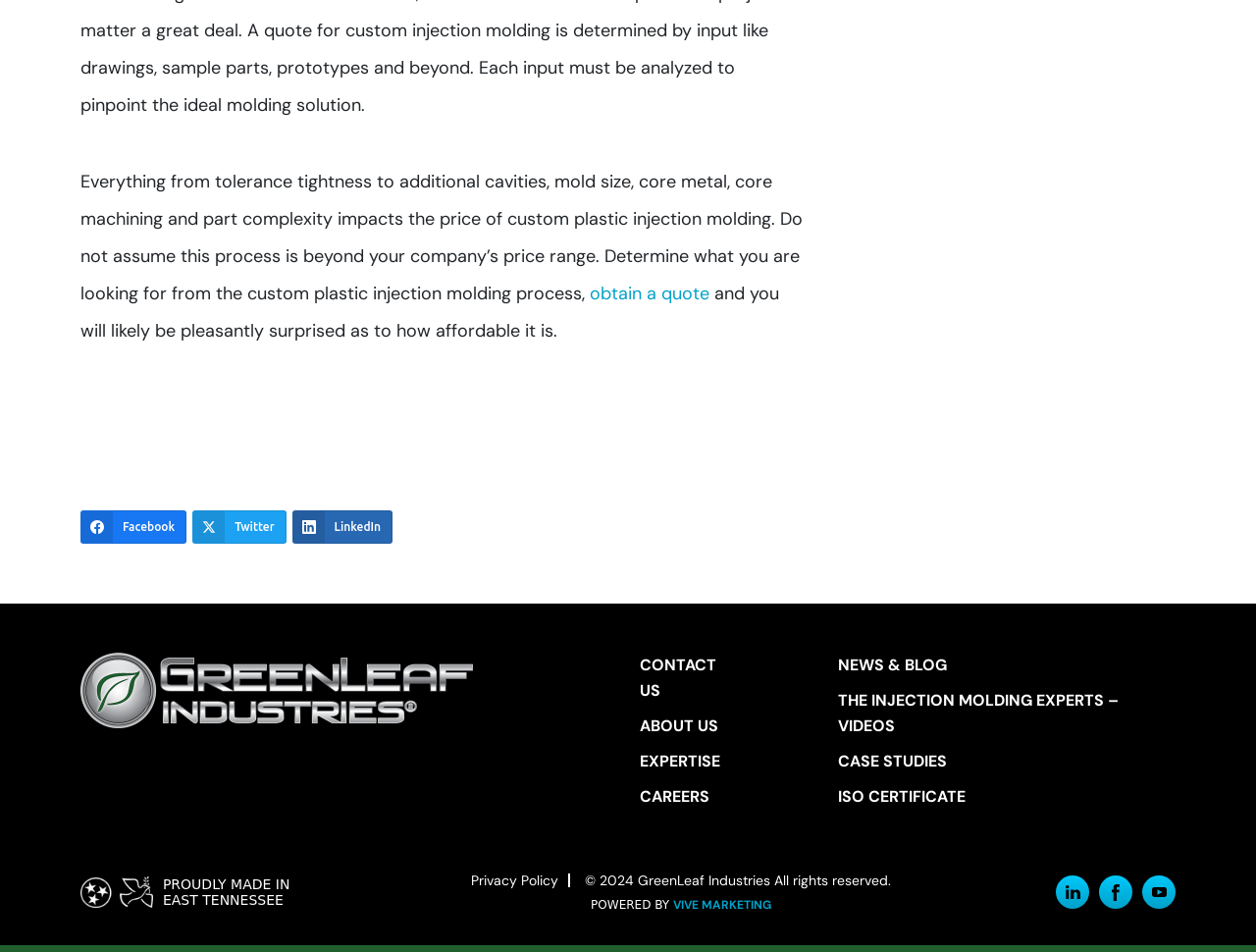Please identify the bounding box coordinates of the clickable element to fulfill the following instruction: "contact us". The coordinates should be four float numbers between 0 and 1, i.e., [left, top, right, bottom].

[0.509, 0.688, 0.57, 0.736]